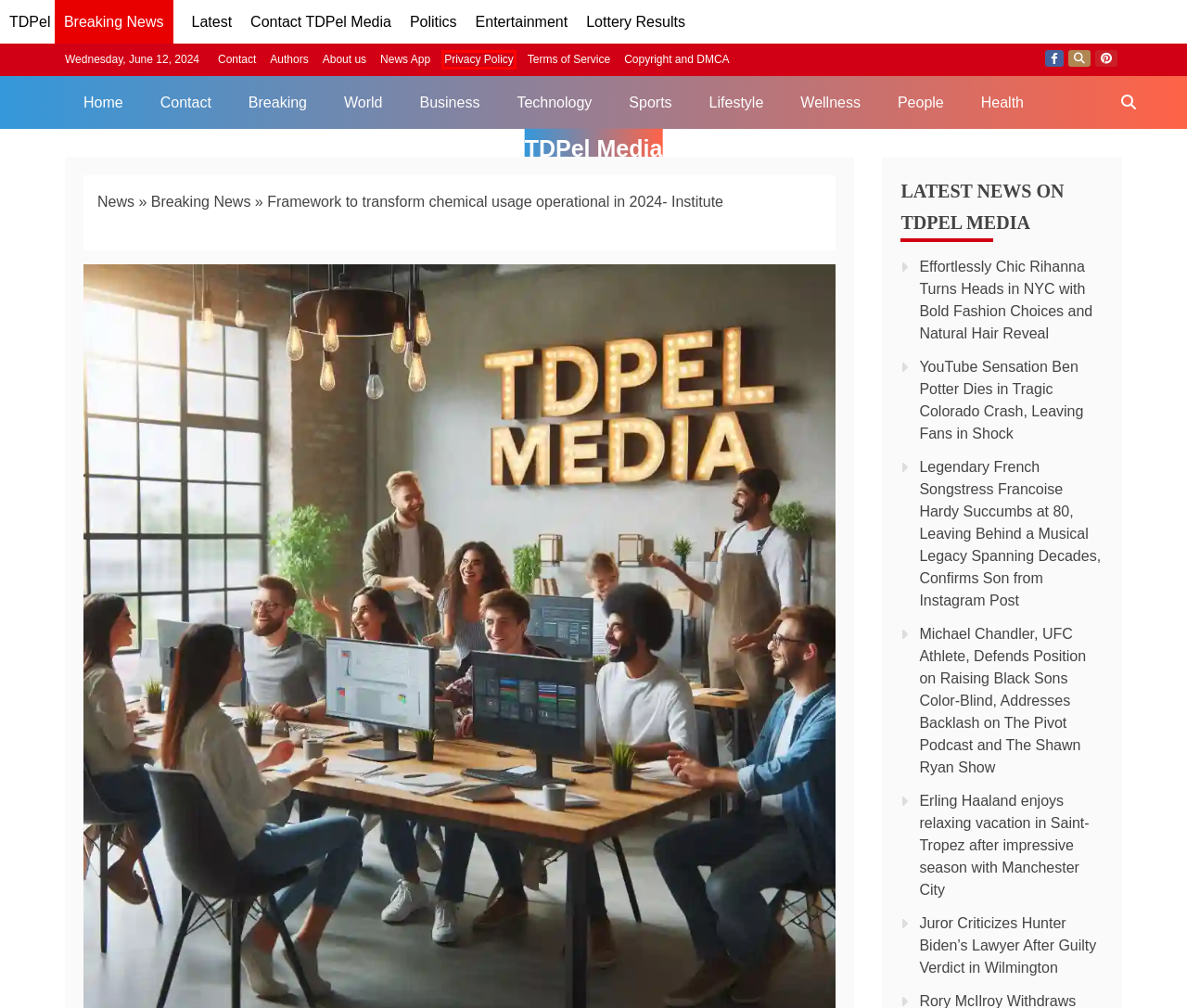You are given a screenshot of a webpage with a red rectangle bounding box. Choose the best webpage description that matches the new webpage after clicking the element in the bounding box. Here are the candidates:
A. Privacy Policy – TDPel Media
B. Technology News – TDPel Media
C. Entertainment News – TDPel Media
D. Breaking News On TDPel Media
E. Business News Archives – TDPel Media
F. Juror Criticizes Hunter Biden’s Lawyer After Guilty Verdict In Wilmington
G. People – TDPel Media
H. Politics – TDPel Media

A